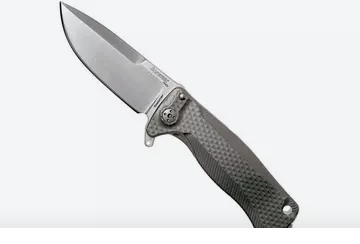What is the handle made of?
Look at the screenshot and respond with a single word or phrase.

grey titanium